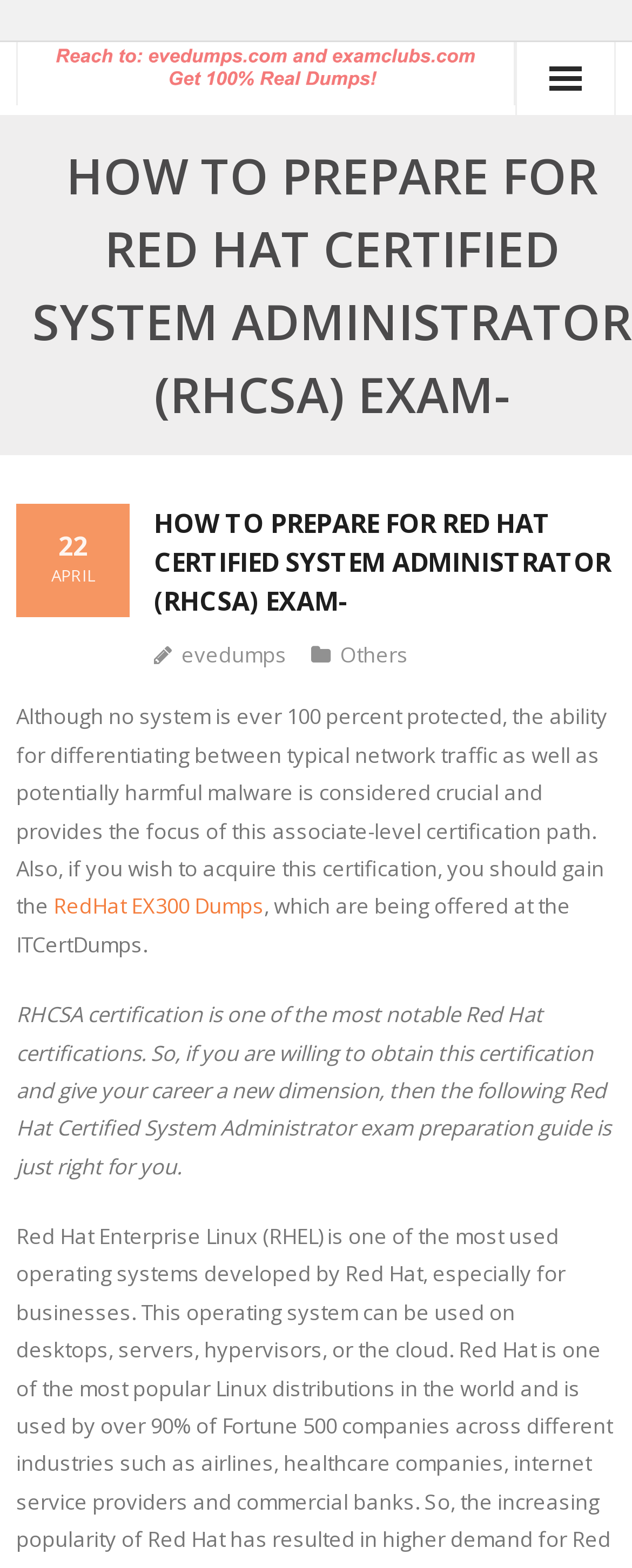Using the details in the image, give a detailed response to the question below:
What is the name of the certification mentioned?

The certification mentioned is RHCSA, which stands for Red Hat Certified System Administrator, and it is one of the most notable Red Hat certifications.